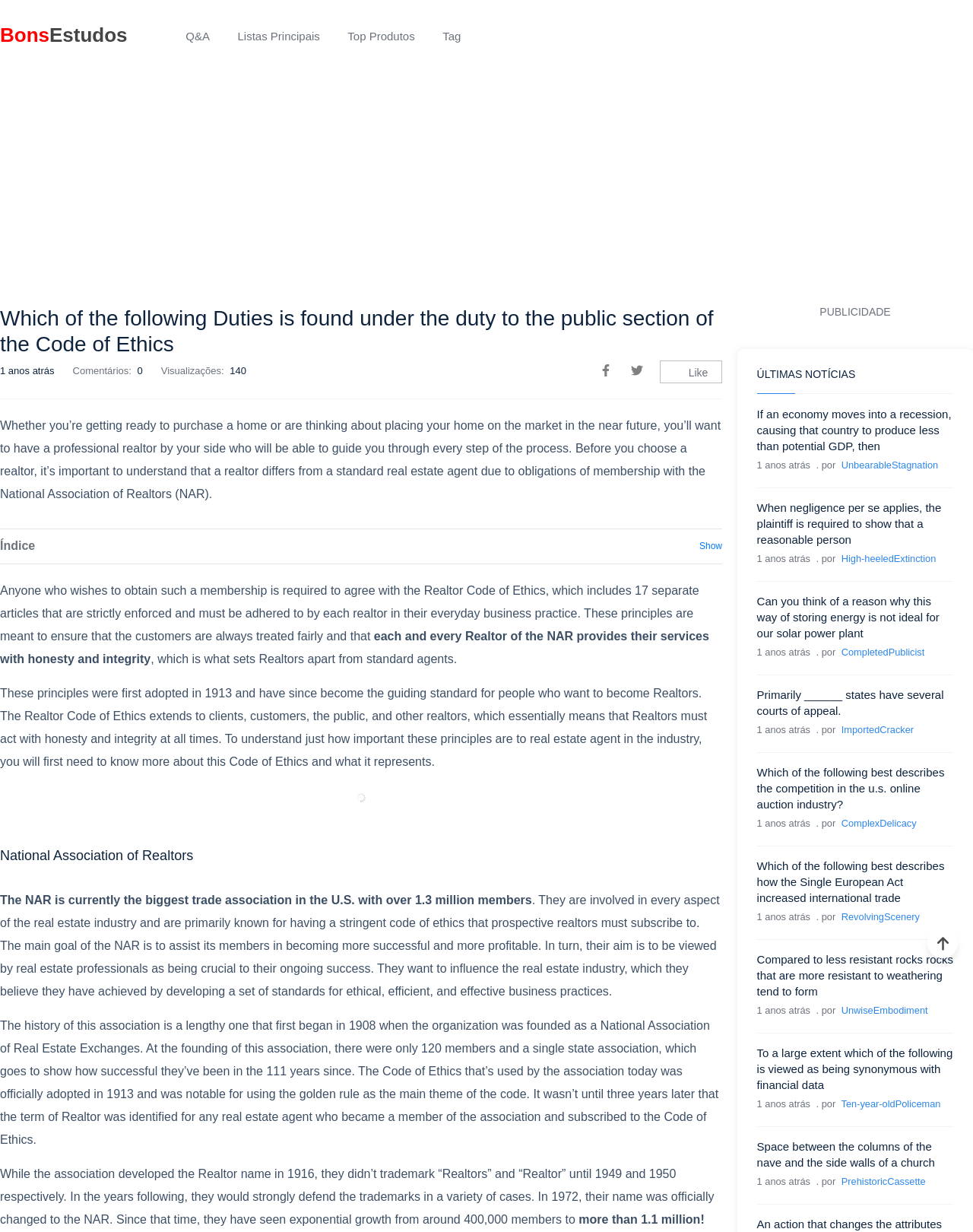Identify the bounding box coordinates of the clickable region required to complete the instruction: "Go to 'ÚLTIMAS NOTÍCIAS'". The coordinates should be given as four float numbers within the range of 0 and 1, i.e., [left, top, right, bottom].

[0.778, 0.299, 0.98, 0.319]